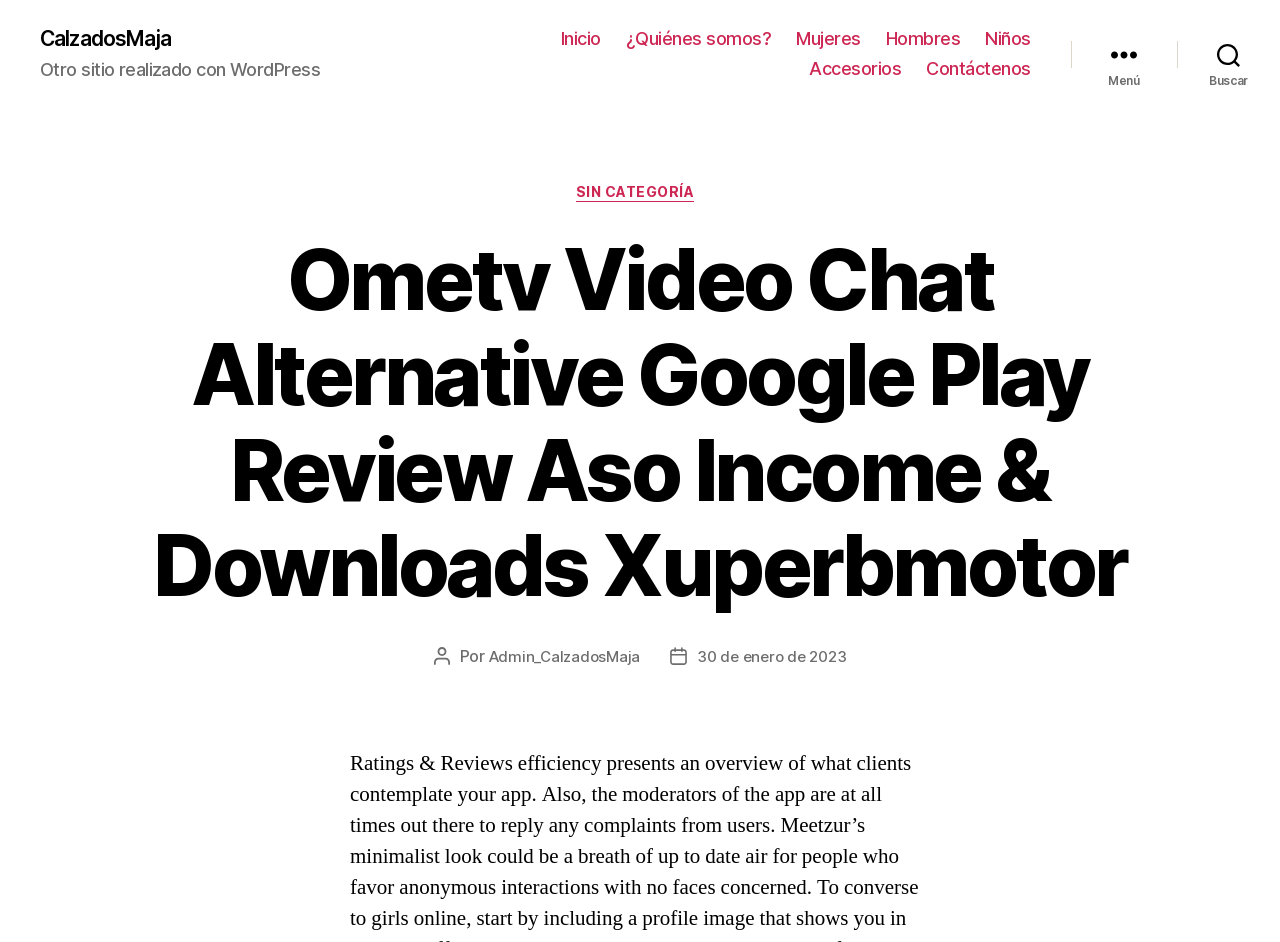How many navigation links are there?
Please ensure your answer is as detailed and informative as possible.

There are 9 navigation links in the horizontal navigation bar, which are 'Inicio', '¿Quiénes somos?', 'Mujeres', 'Hombres', 'Niños', 'Accesorios', 'Contáctenos', 'Menú', and 'Buscar'.